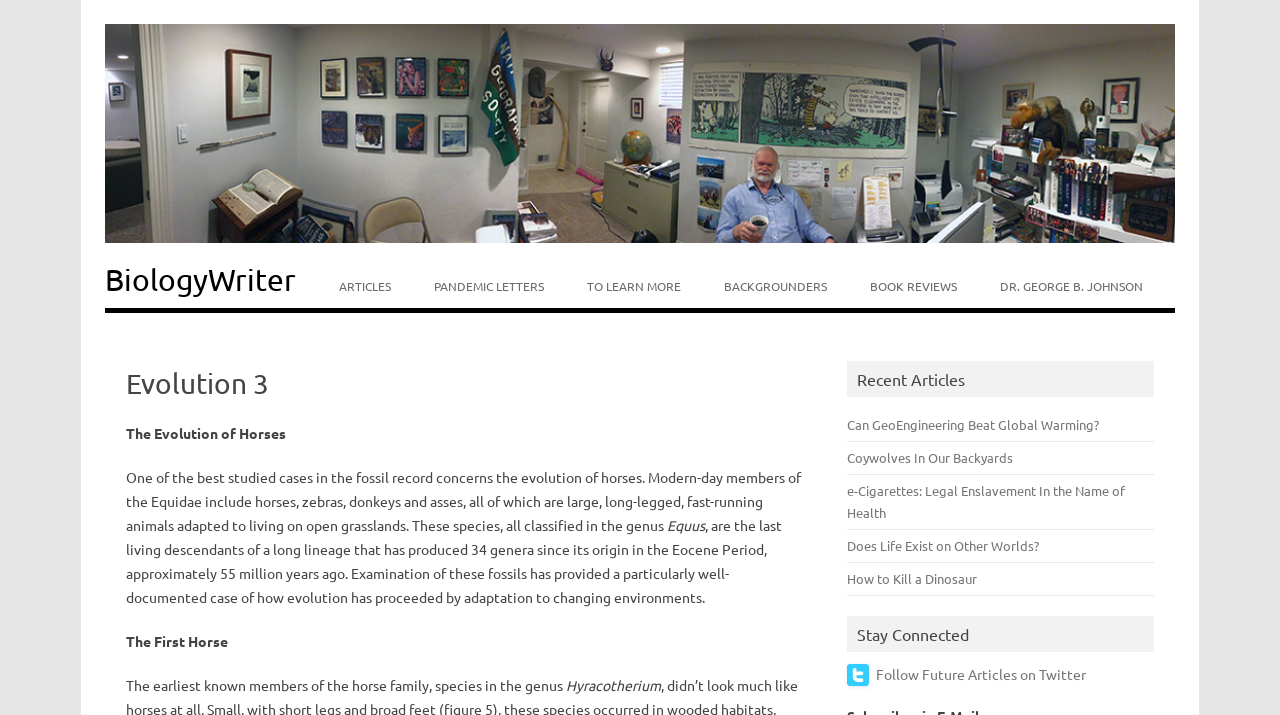What is the name of the genus mentioned in the article?
Use the image to answer the question with a single word or phrase.

Equus